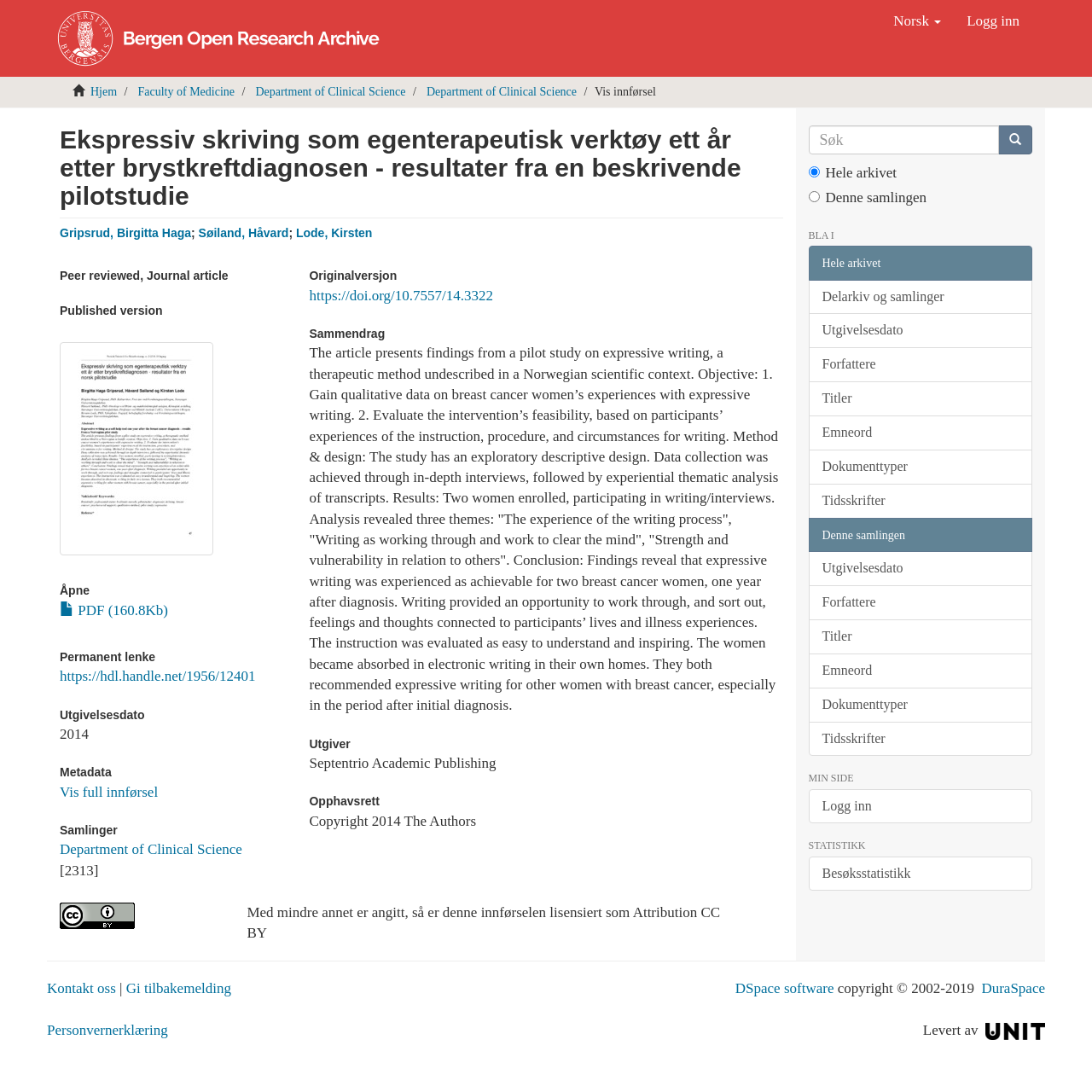Please find the bounding box coordinates of the element that needs to be clicked to perform the following instruction: "Click the 'Logg inn' button". The bounding box coordinates should be four float numbers between 0 and 1, represented as [left, top, right, bottom].

[0.874, 0.0, 0.945, 0.039]